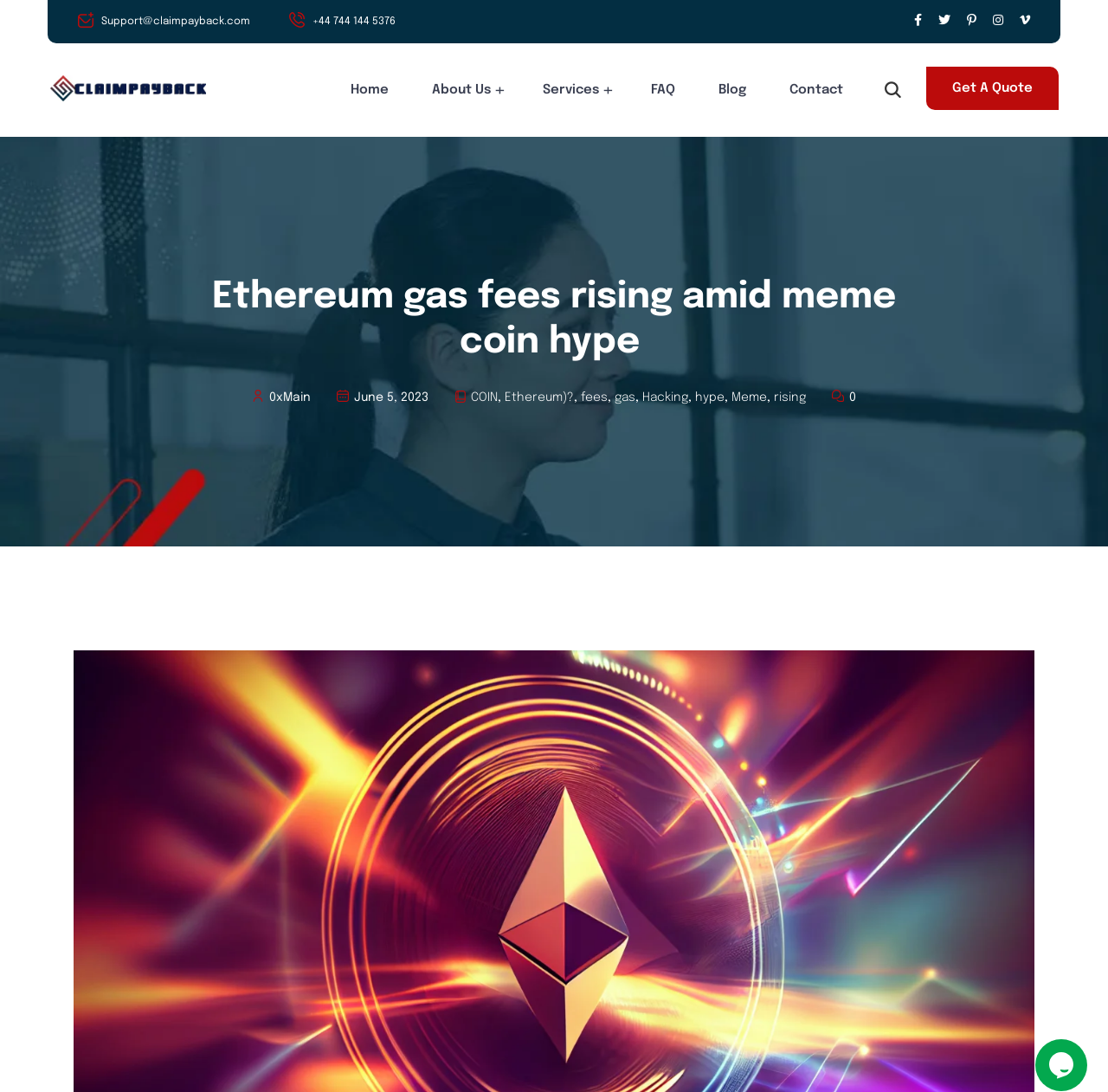Please specify the bounding box coordinates for the clickable region that will help you carry out the instruction: "Learn about Ethereum gas fees".

[0.455, 0.355, 0.518, 0.373]